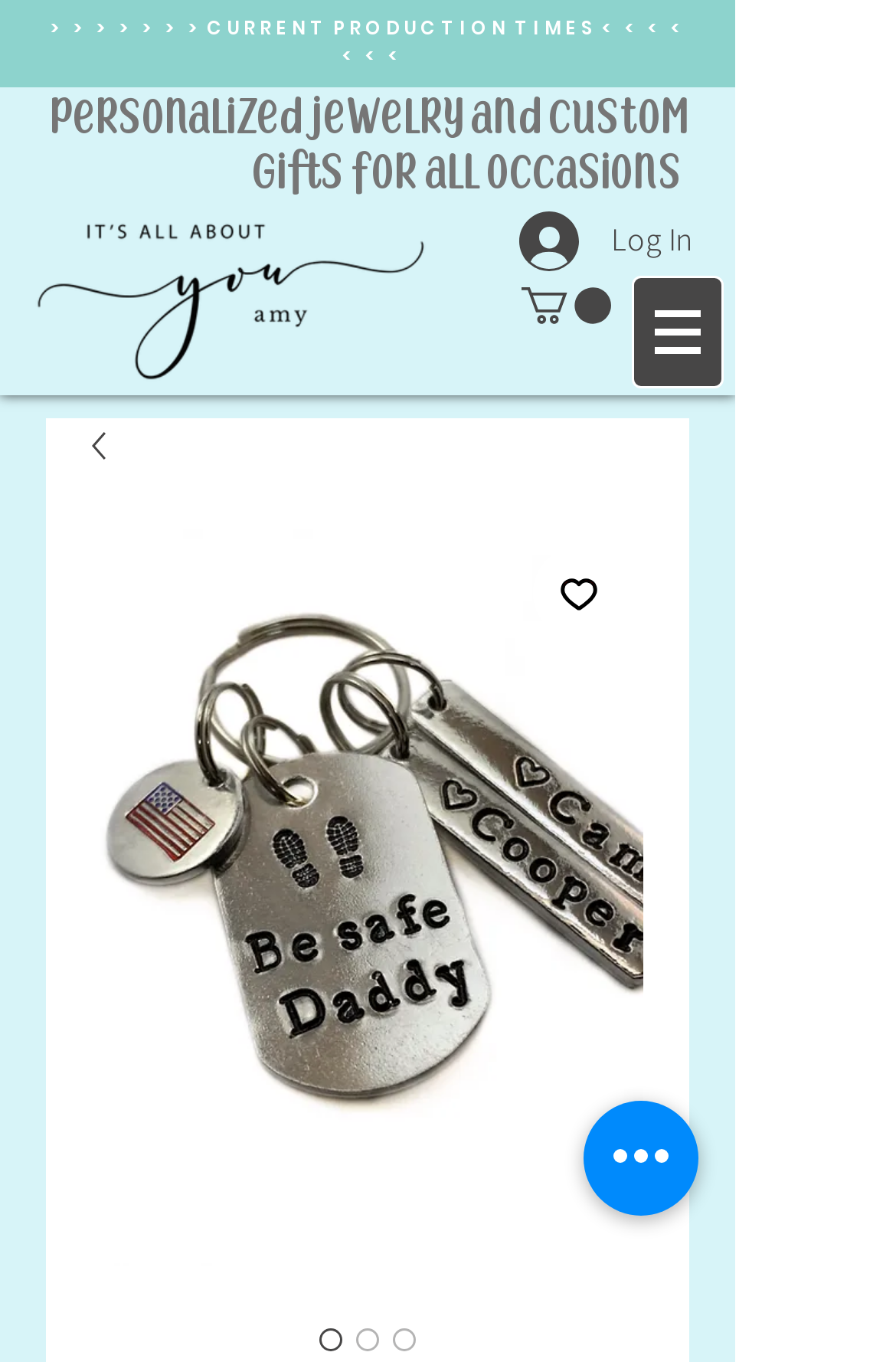What is the purpose of the 'Add to Wishlist' button?
Look at the image and answer the question with a single word or phrase.

To add a product to wishlist